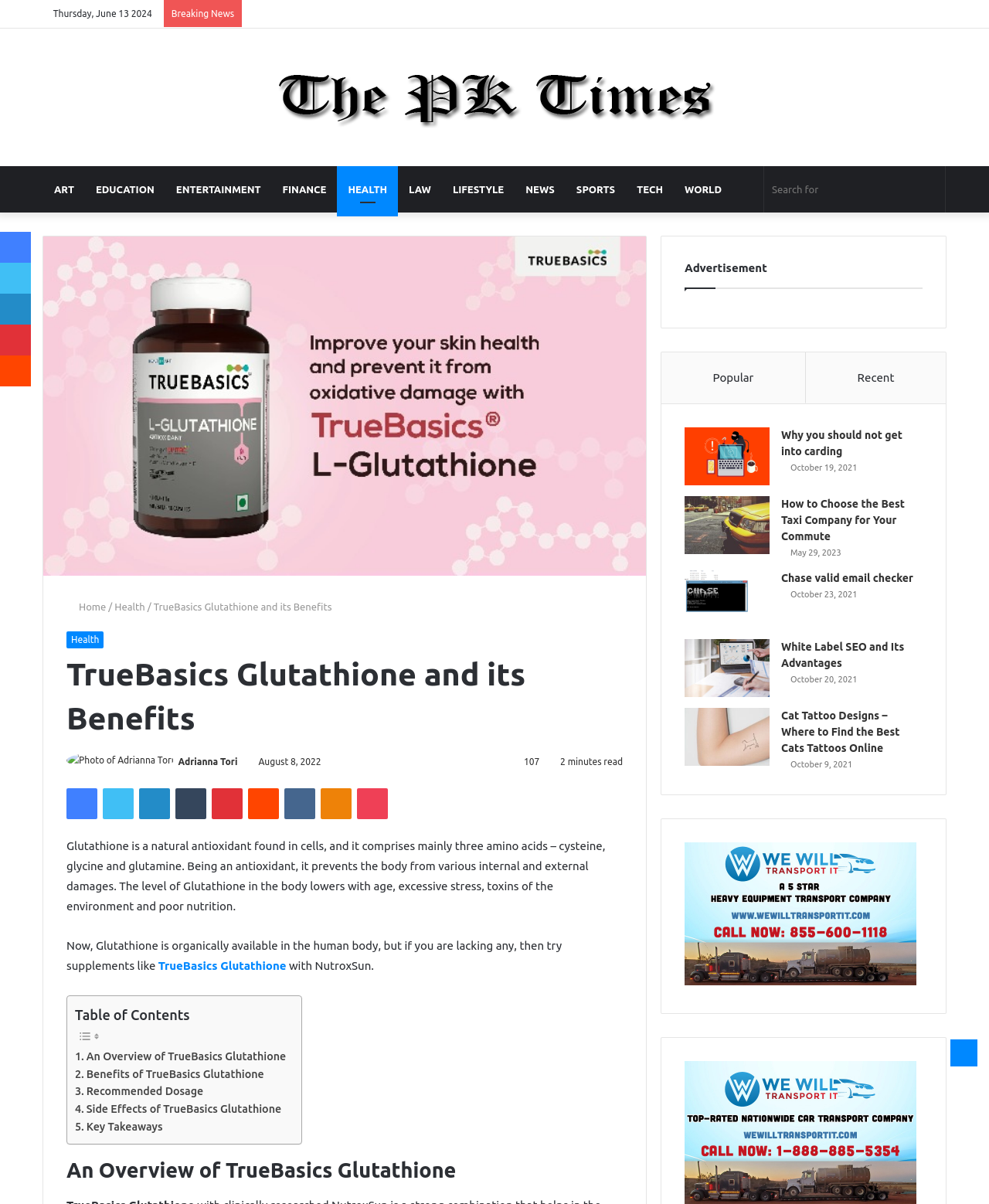Ascertain the bounding box coordinates for the UI element detailed here: "Random Article". The coordinates should be provided as [left, top, right, bottom] with each value being a float between 0 and 1.

[0.741, 0.138, 0.764, 0.177]